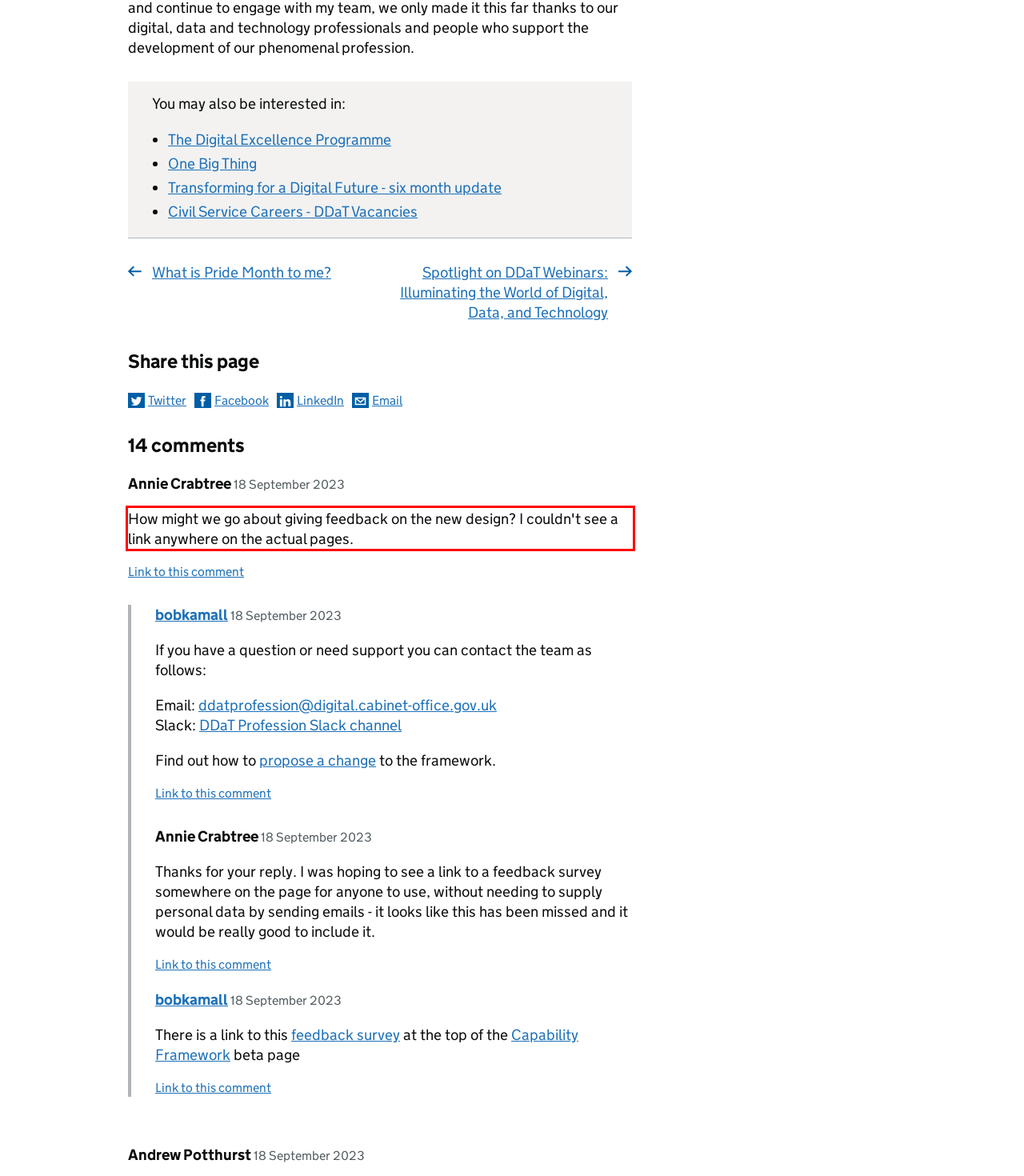Examine the screenshot of the webpage, locate the red bounding box, and perform OCR to extract the text contained within it.

How might we go about giving feedback on the new design? I couldn't see a link anywhere on the actual pages.